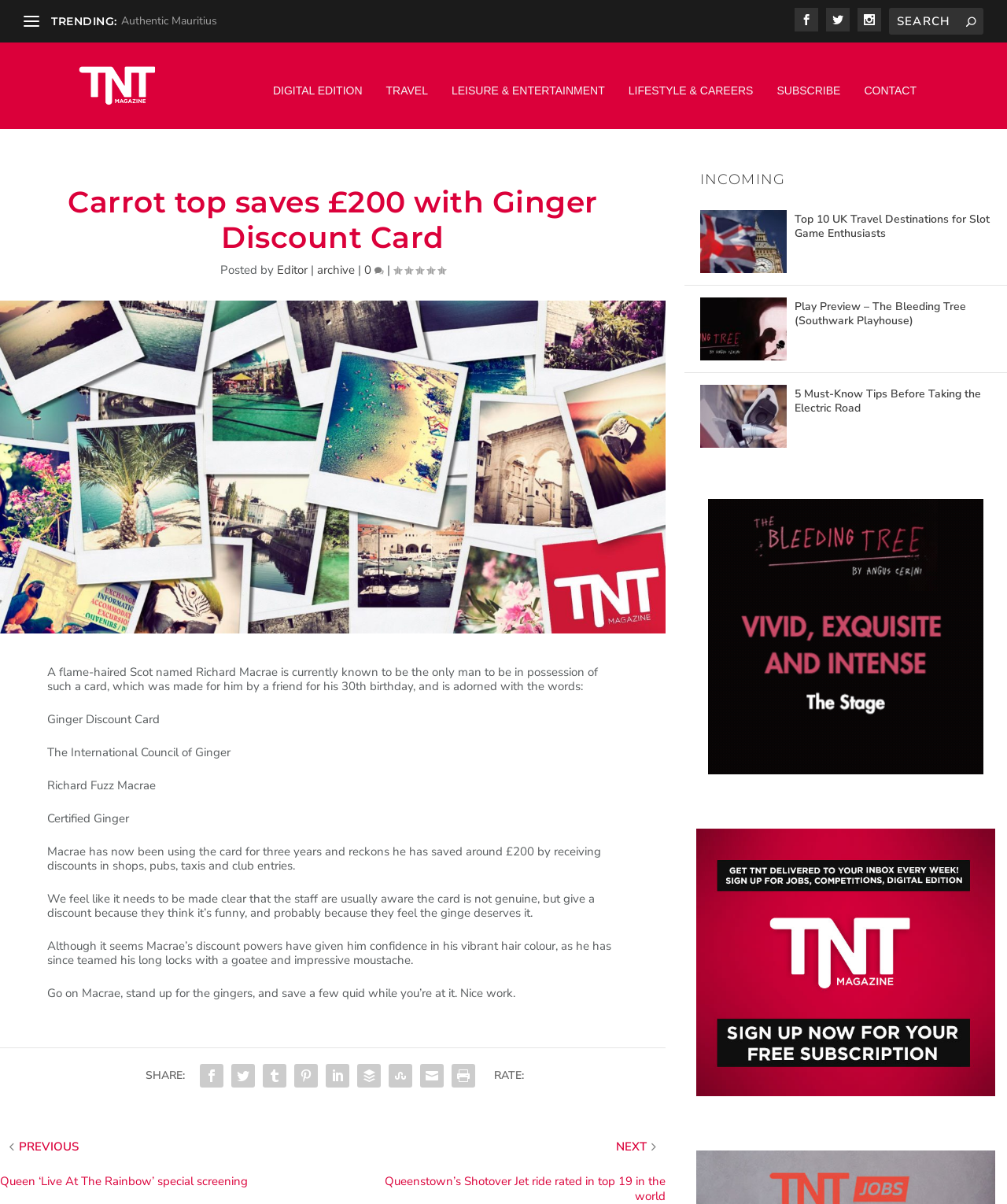Determine the bounding box coordinates for the clickable element required to fulfill the instruction: "Read the preview of The Bleeding Tree play". Provide the coordinates as four float numbers between 0 and 1, i.e., [left, top, right, bottom].

[0.695, 0.237, 0.781, 0.309]